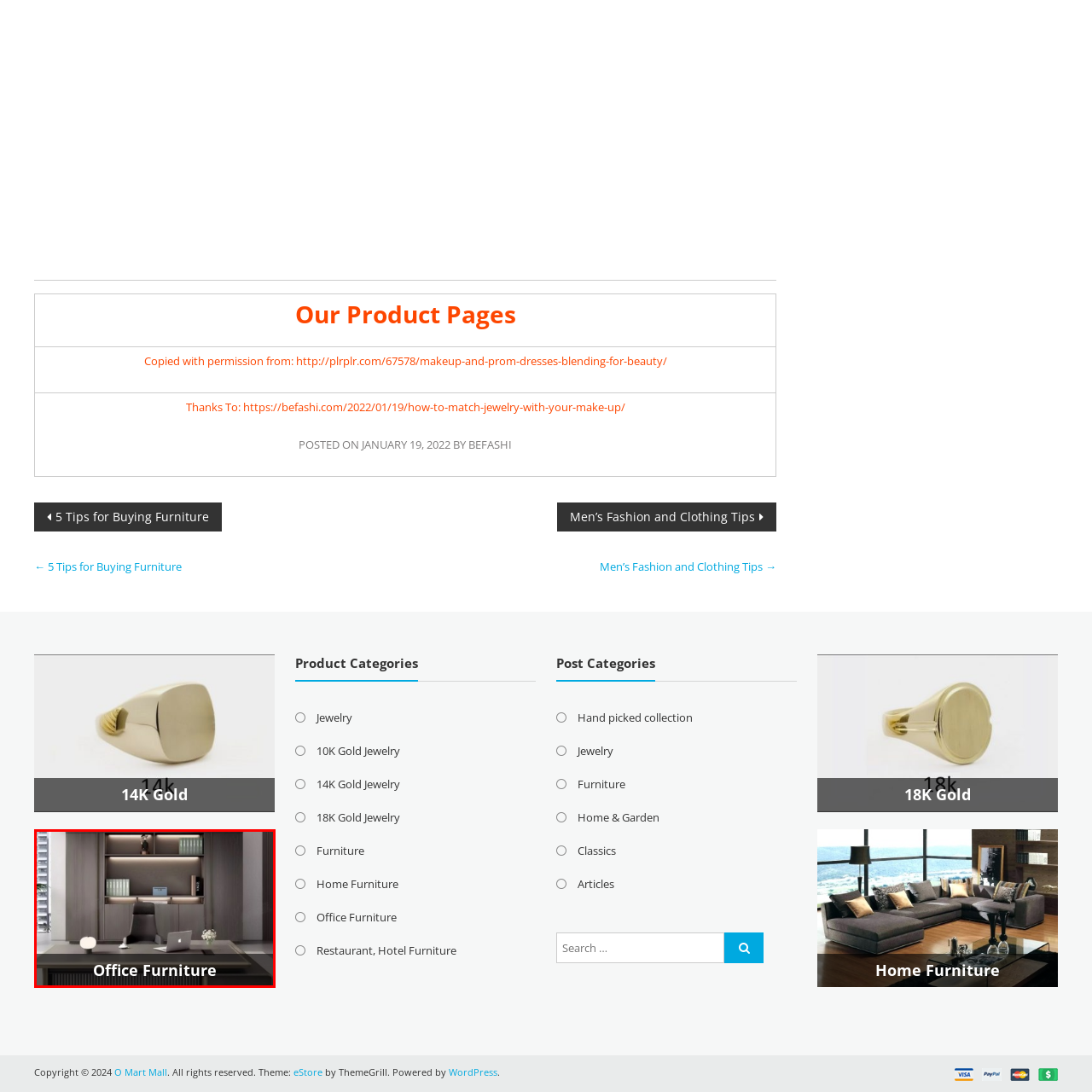What is the source of natural light in the space?
Analyze the image marked by the red bounding box and respond with an in-depth answer considering the visual clues.

According to the caption, the space is brightened by natural light from nearby windows, which contributes to an inviting atmosphere in the office.